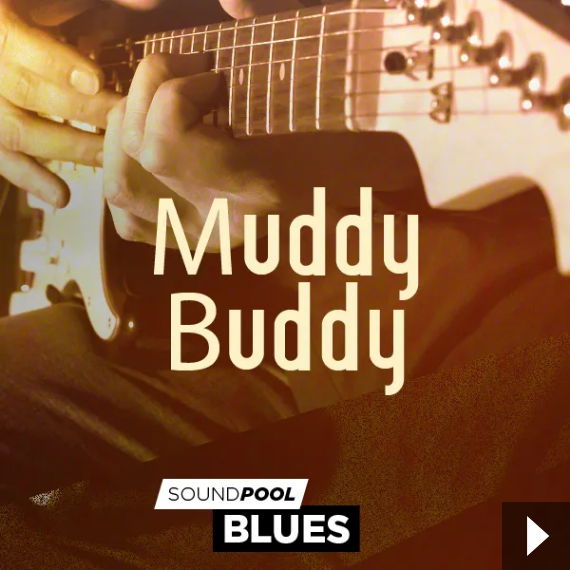What is the purpose of the play button in the image?
Please give a detailed and elaborate explanation in response to the question.

The play button is included in the image, inviting engagement with the content related to the 'Muddy Buddy' collection, aimed at both new listeners and seasoned blues fans.